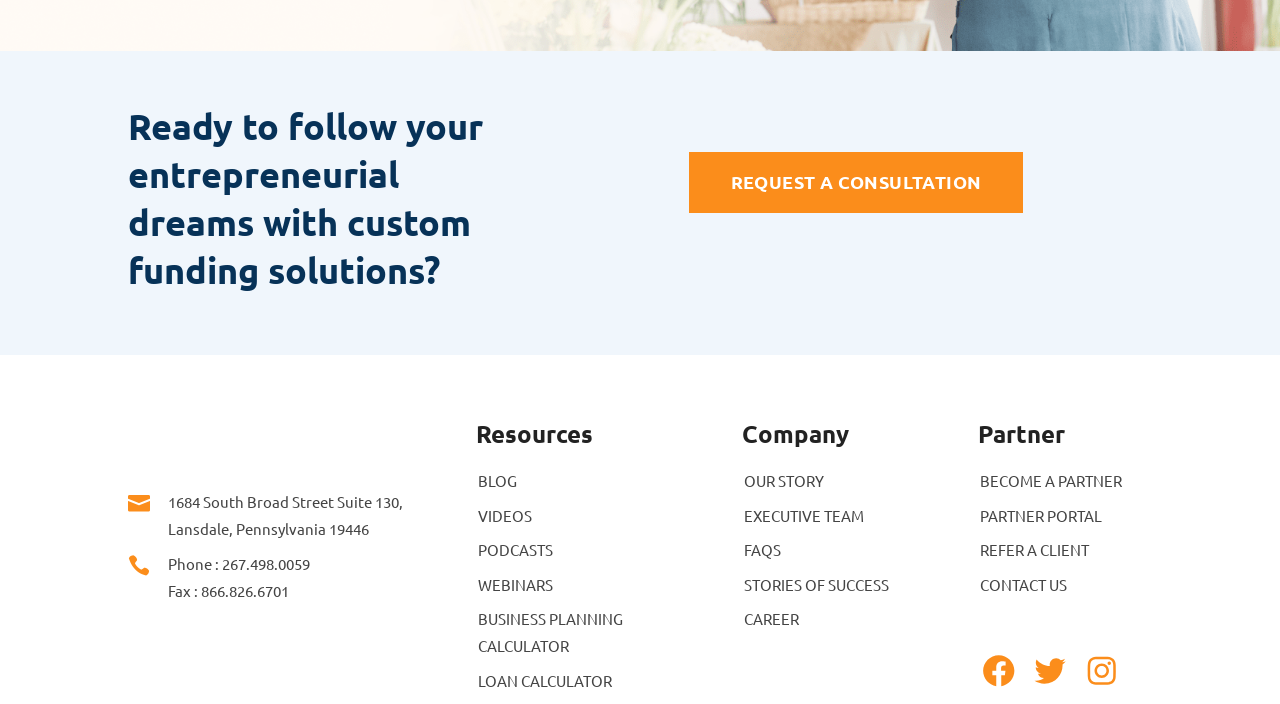Can you find the bounding box coordinates for the UI element given this description: "Podcasts"? Provide the coordinates as four float numbers between 0 and 1: [left, top, right, bottom].

[0.374, 0.768, 0.432, 0.795]